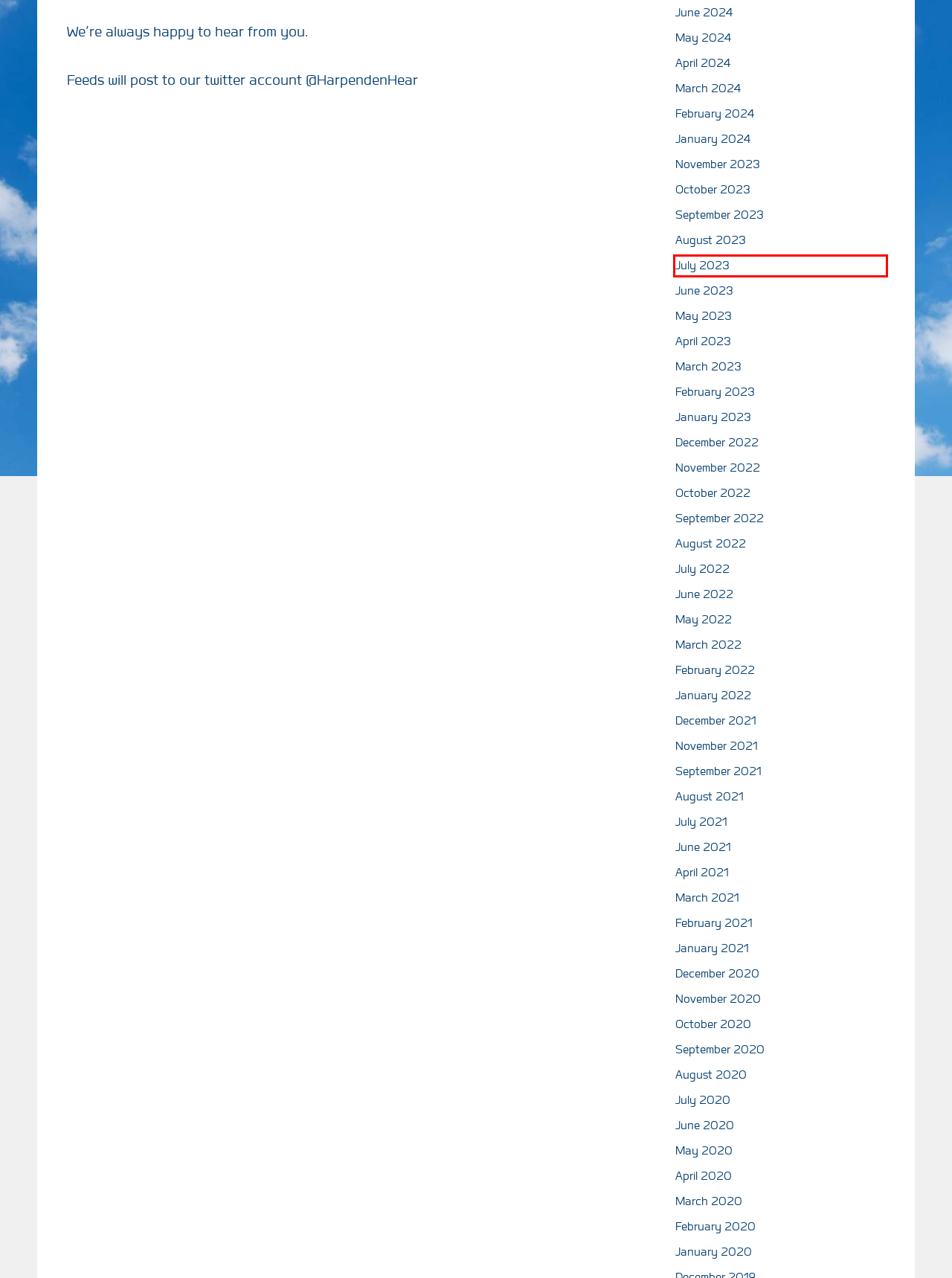Examine the screenshot of the webpage, which includes a red bounding box around an element. Choose the best matching webpage description for the page that will be displayed after clicking the element inside the red bounding box. Here are the candidates:
A. January 2024 - : Hearing Healthcare Practice
B. September 2023 - : Hearing Healthcare Practice
C. May 2022 - : Hearing Healthcare Practice
D. October 2023 - : Hearing Healthcare Practice
E. July 2023 - : Hearing Healthcare Practice
F. June 2023 - : Hearing Healthcare Practice
G. December 2020 - : Hearing Healthcare Practice
H. April 2021 - : Hearing Healthcare Practice

E